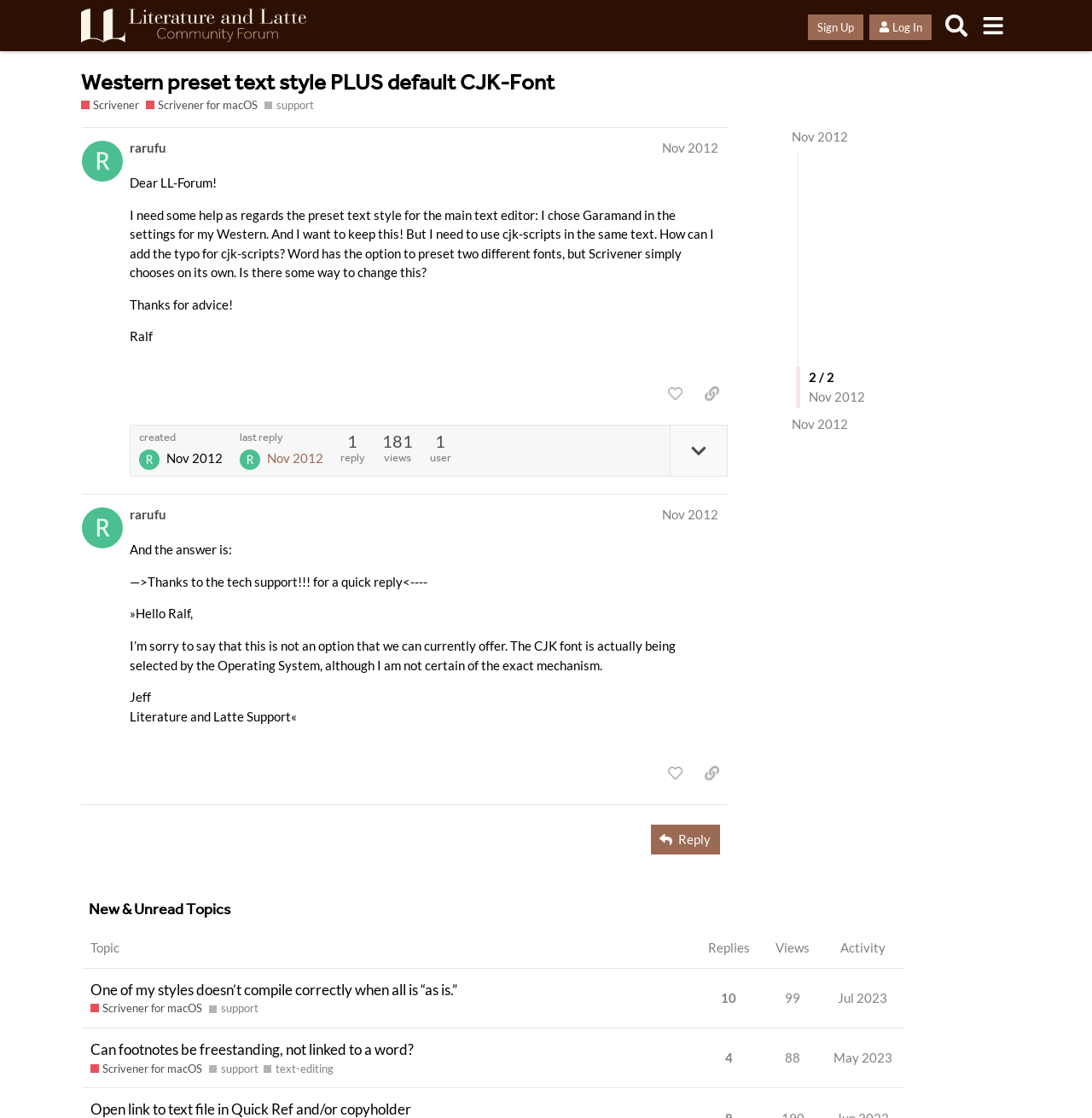Show the bounding box coordinates for the HTML element as described: "last reply Nov 2012".

[0.219, 0.387, 0.296, 0.42]